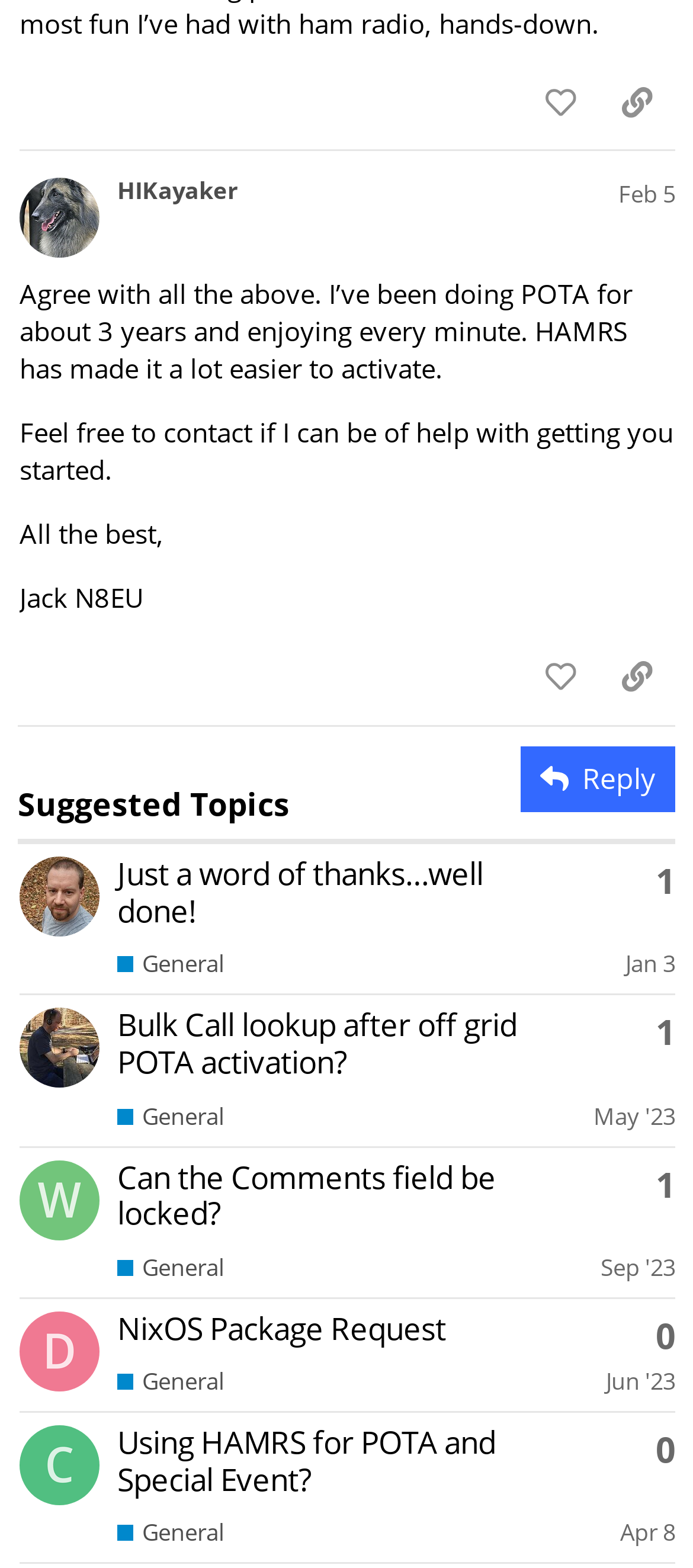Provide the bounding box coordinates of the area you need to click to execute the following instruction: "Click the 'Reply' button".

[0.751, 0.476, 0.974, 0.518]